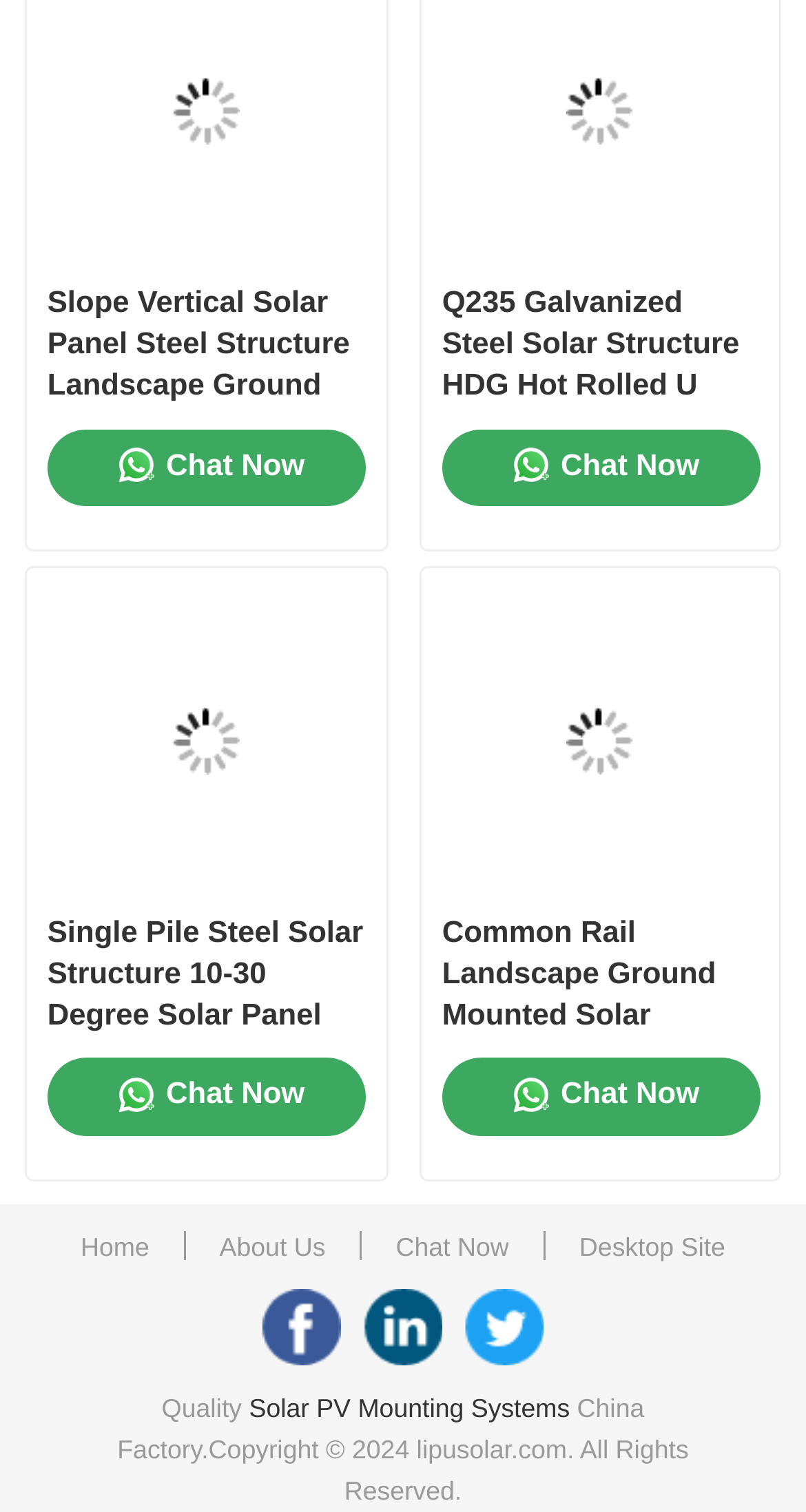Find the UI element described as: "Chat Now" and predict its bounding box coordinates. Ensure the coordinates are four float numbers between 0 and 1, [left, top, right, bottom].

[0.491, 0.811, 0.632, 0.838]